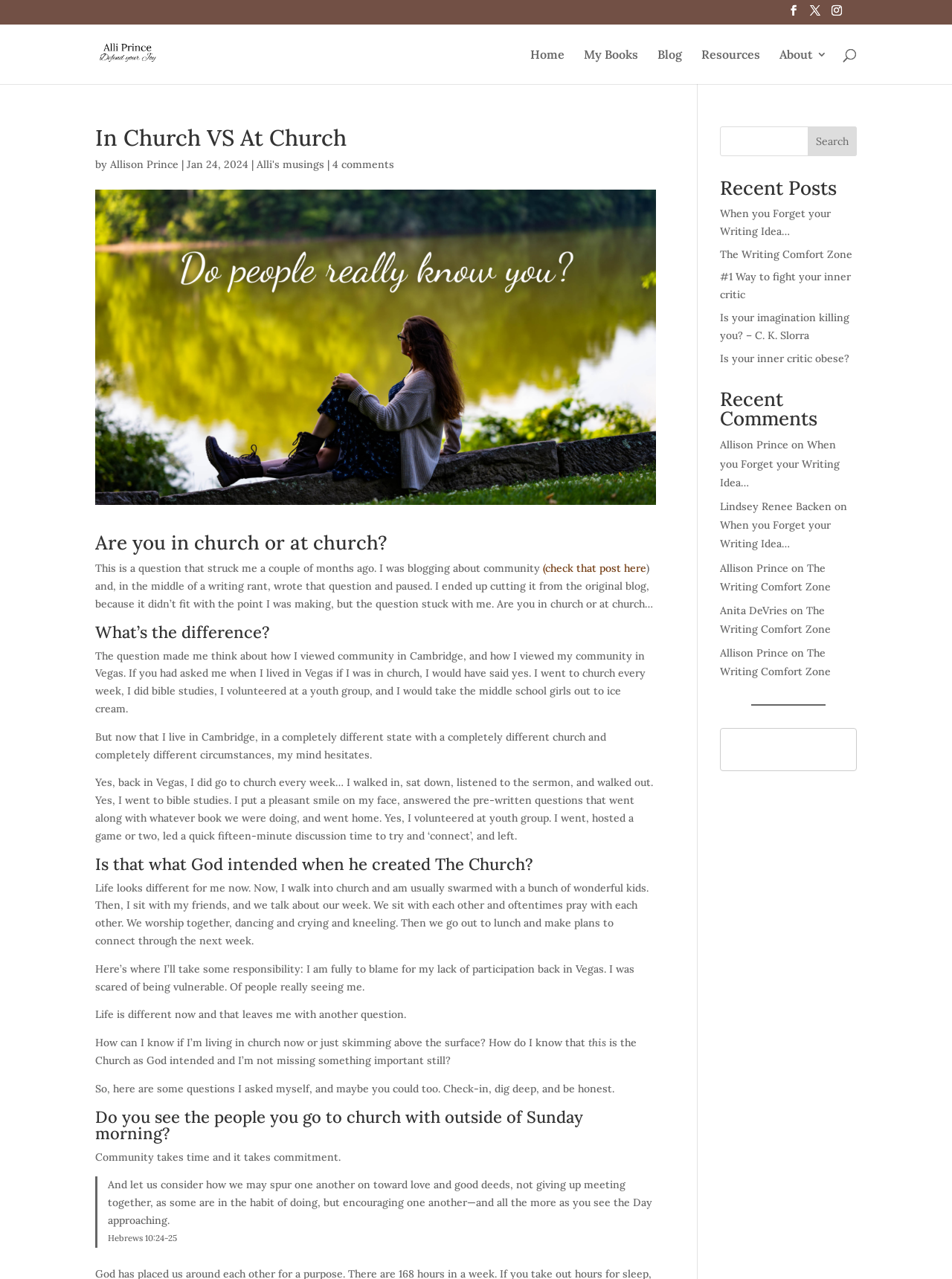Provide a one-word or short-phrase answer to the question:
What is the author's name of the blog post?

Allison Prince